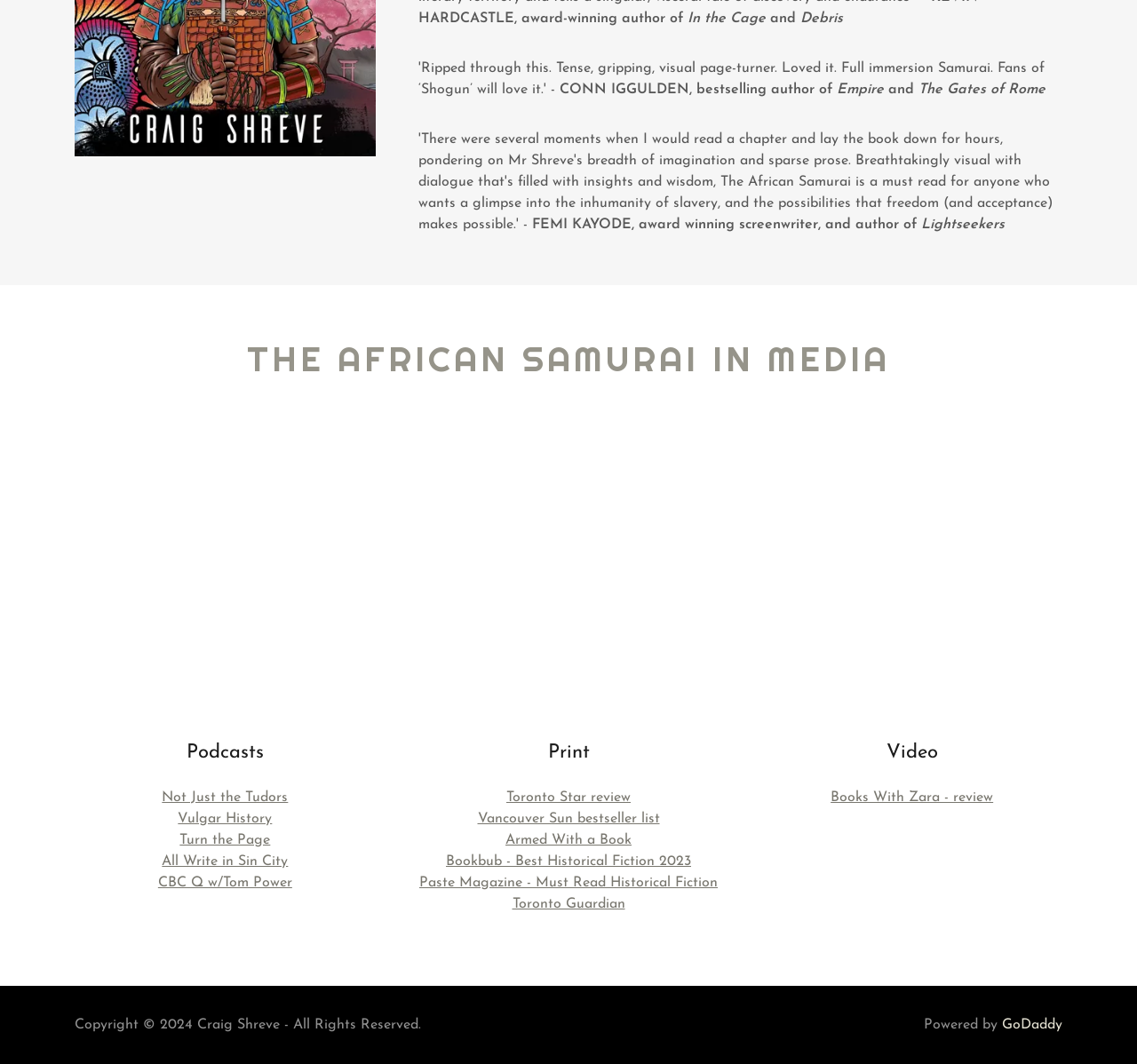What is the name of the last podcast mentioned?
Using the image, give a concise answer in the form of a single word or short phrase.

CBC Q w/Tom Power